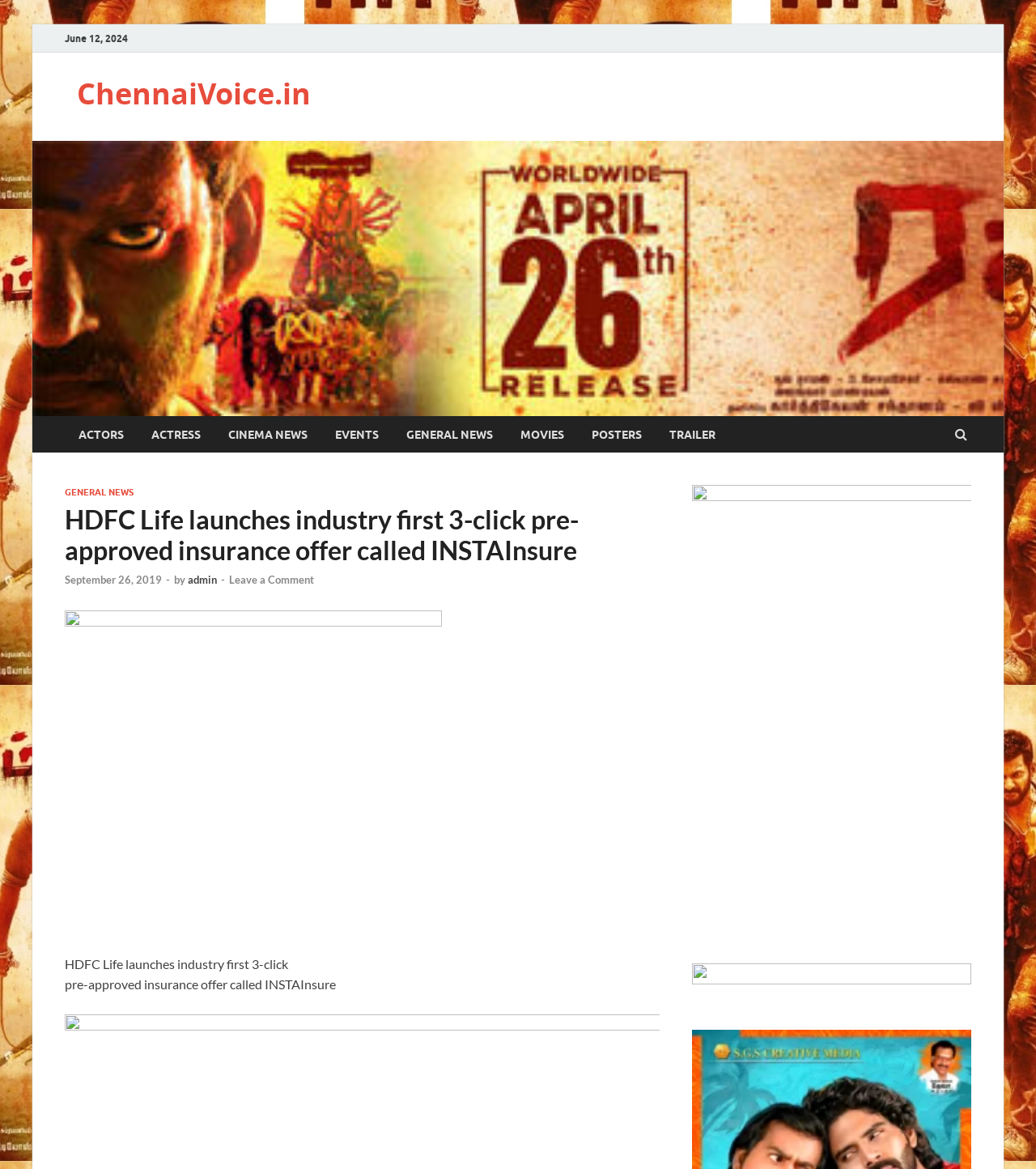Please locate the bounding box coordinates for the element that should be clicked to achieve the following instruction: "Visit INSTAInsure news". Ensure the coordinates are given as four float numbers between 0 and 1, i.e., [left, top, right, bottom].

[0.062, 0.431, 0.637, 0.484]